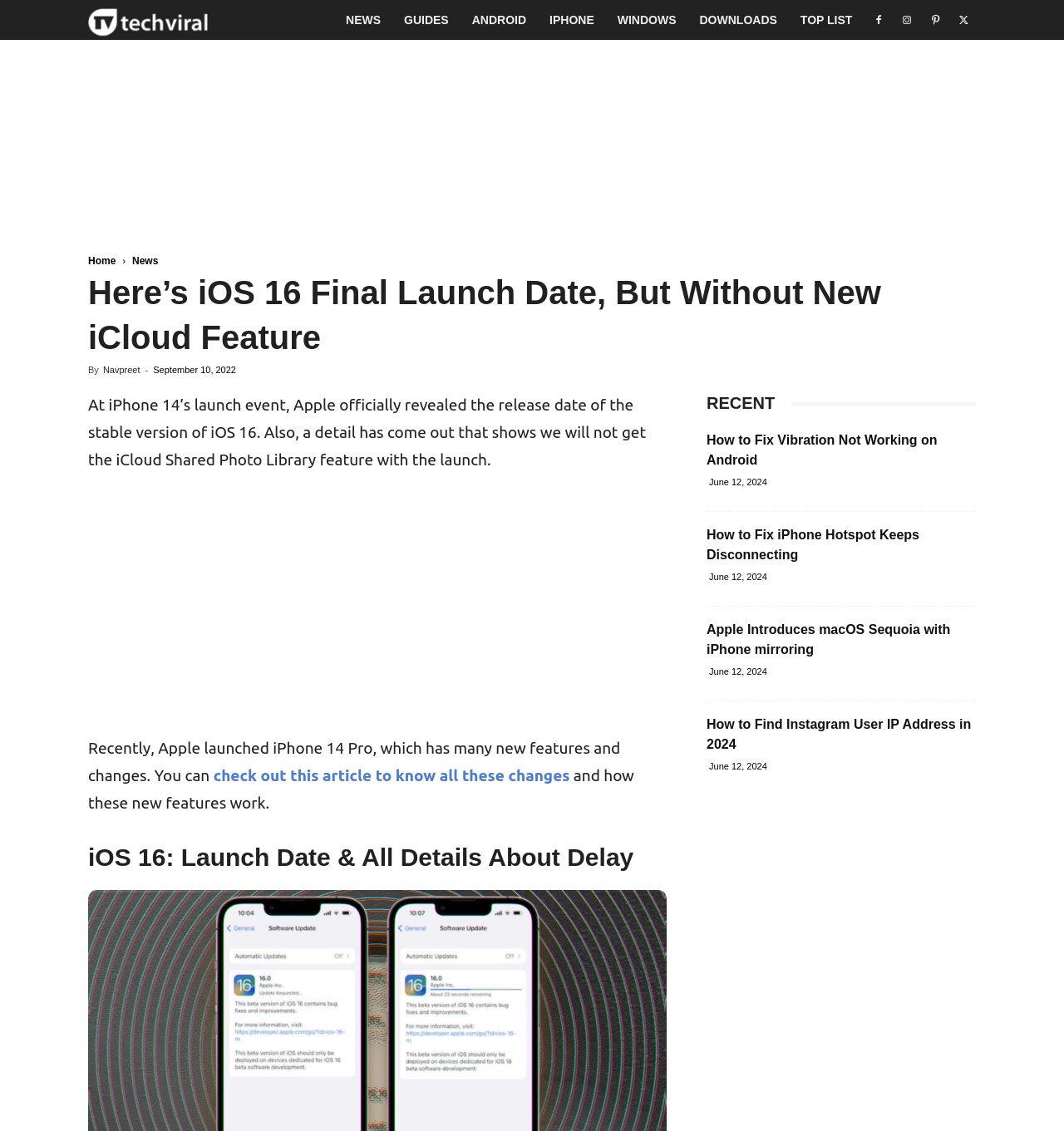What is the name of the website?
Based on the image, answer the question in a detailed manner.

I determined the answer by looking at the top-left corner of the webpage, where the logo and website name 'Tech Viral' are displayed.